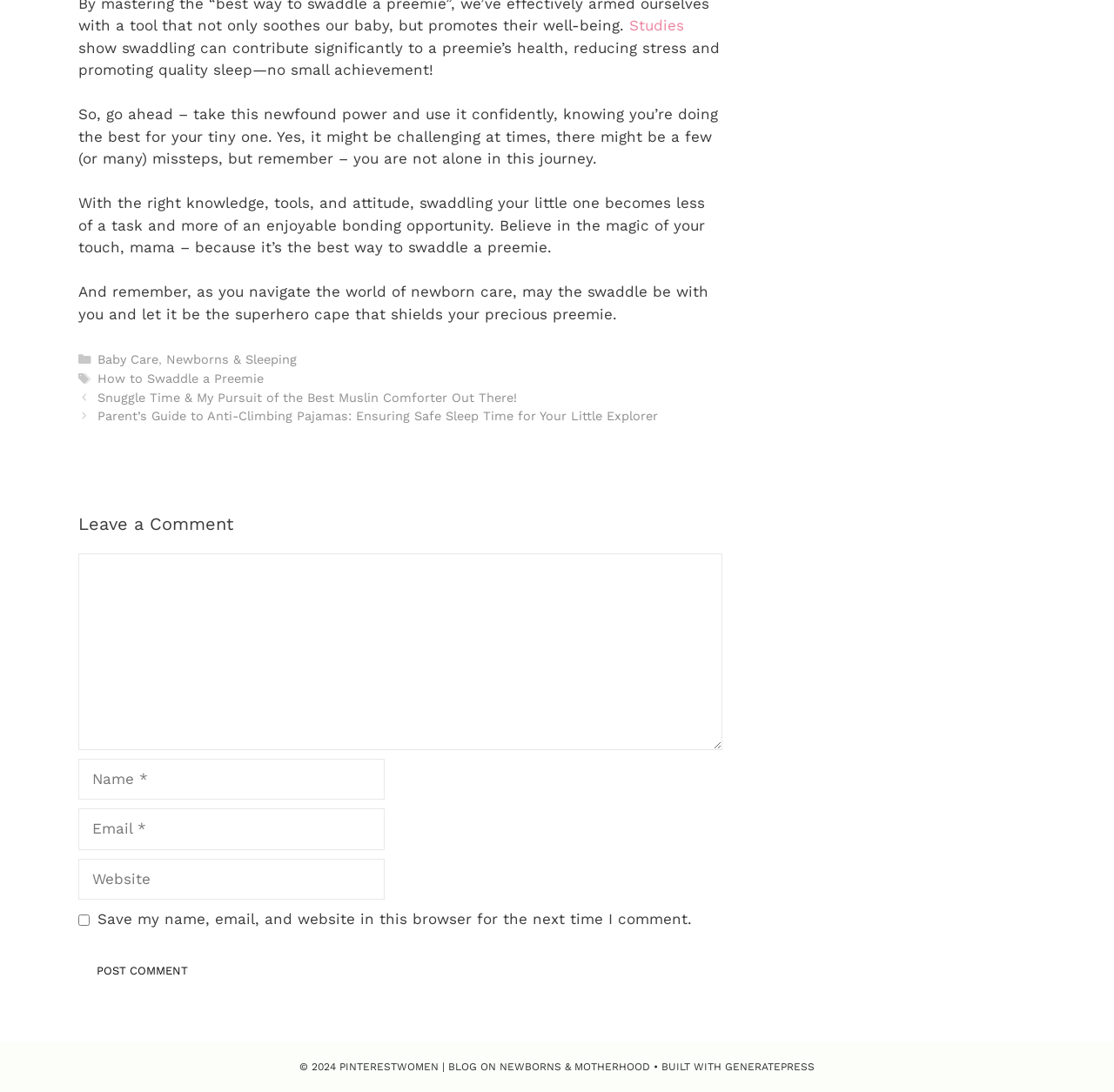Identify the bounding box coordinates of the region that should be clicked to execute the following instruction: "Check out Personal Banking".

None